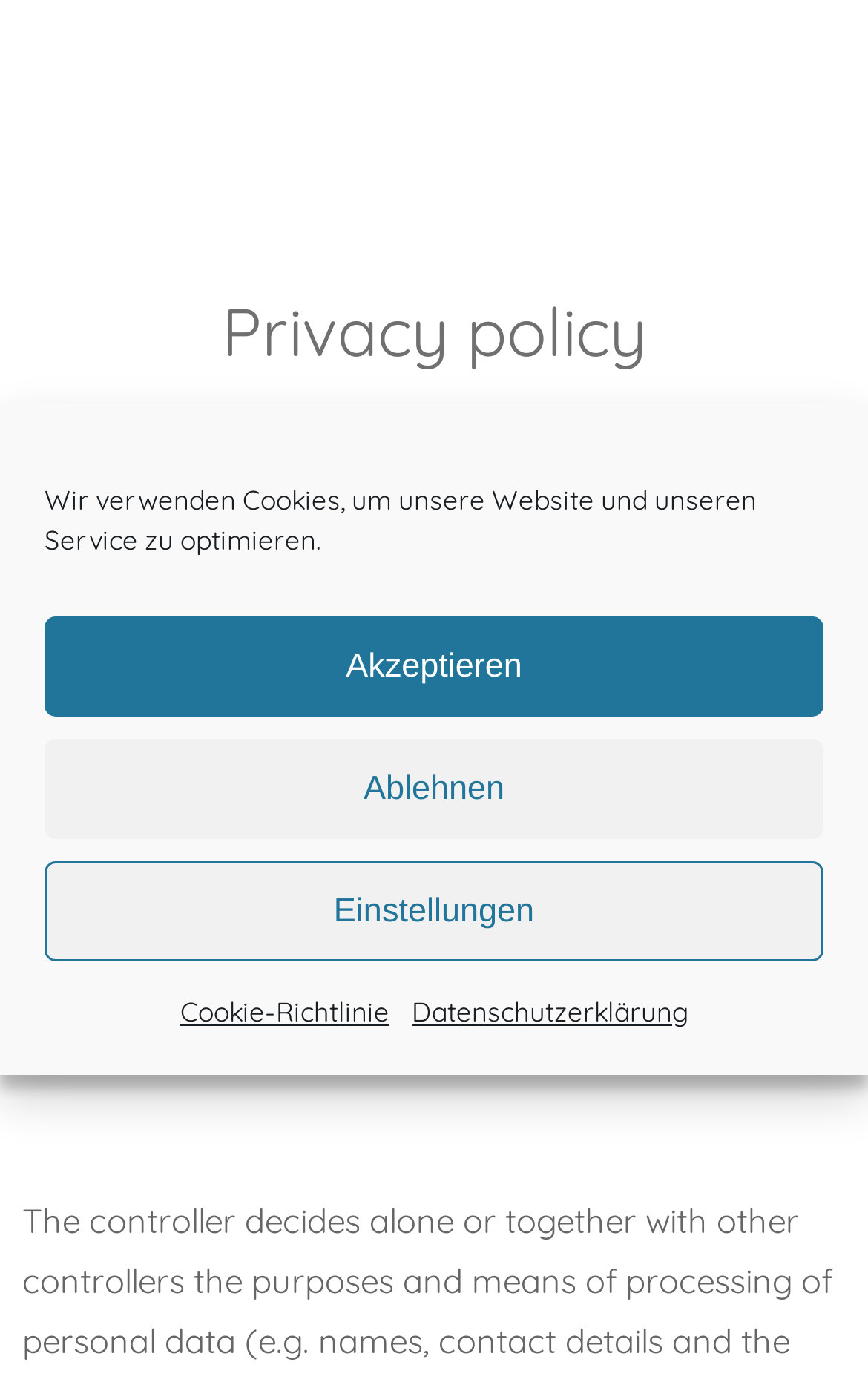Based on the element description: "Ablehnen", identify the bounding box coordinates for this UI element. The coordinates must be four float numbers between 0 and 1, listed as [left, top, right, bottom].

[0.051, 0.533, 0.949, 0.606]